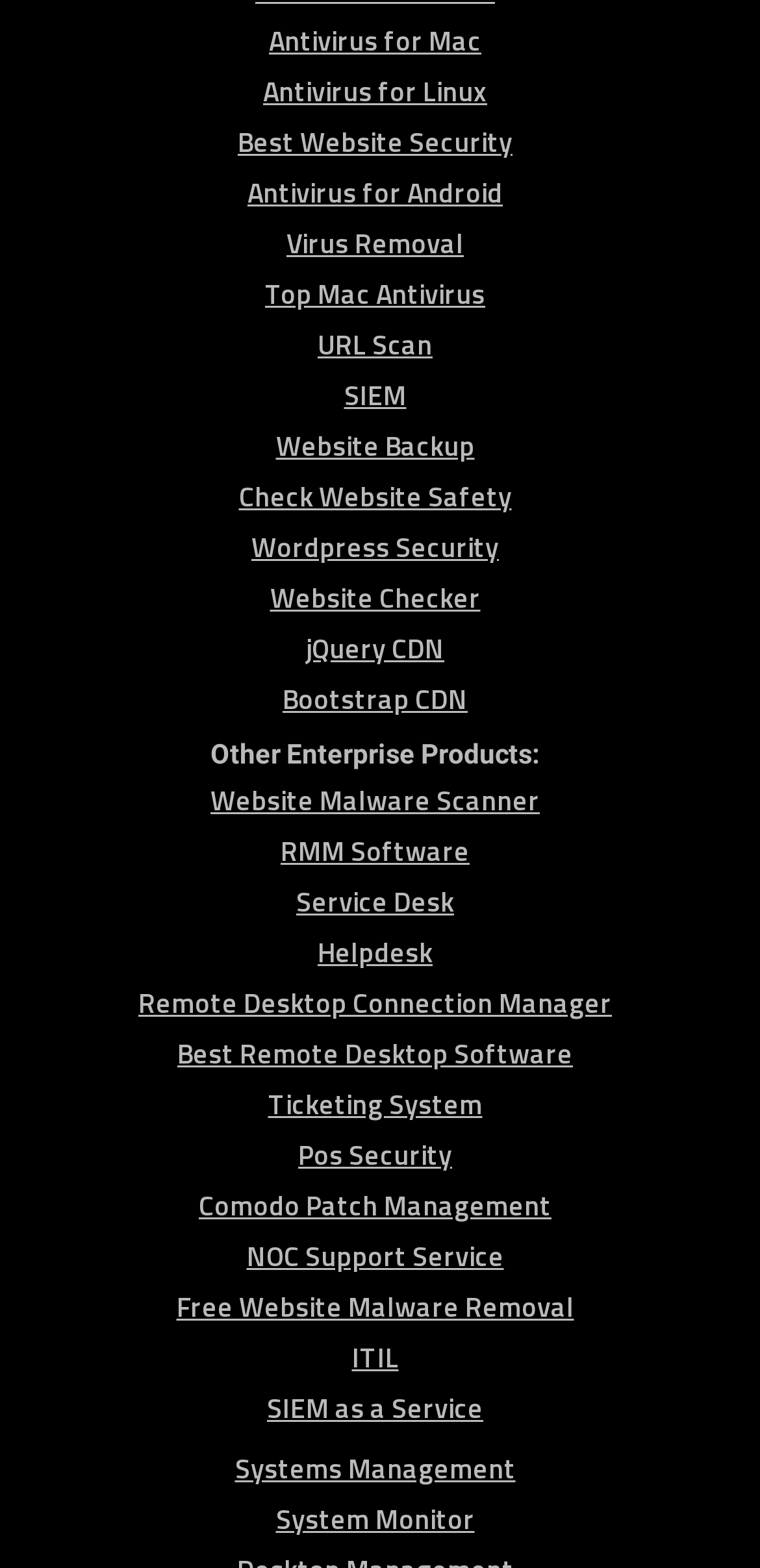Please find the bounding box for the UI element described by: "Bootstrap CDN".

[0.372, 0.432, 0.615, 0.458]